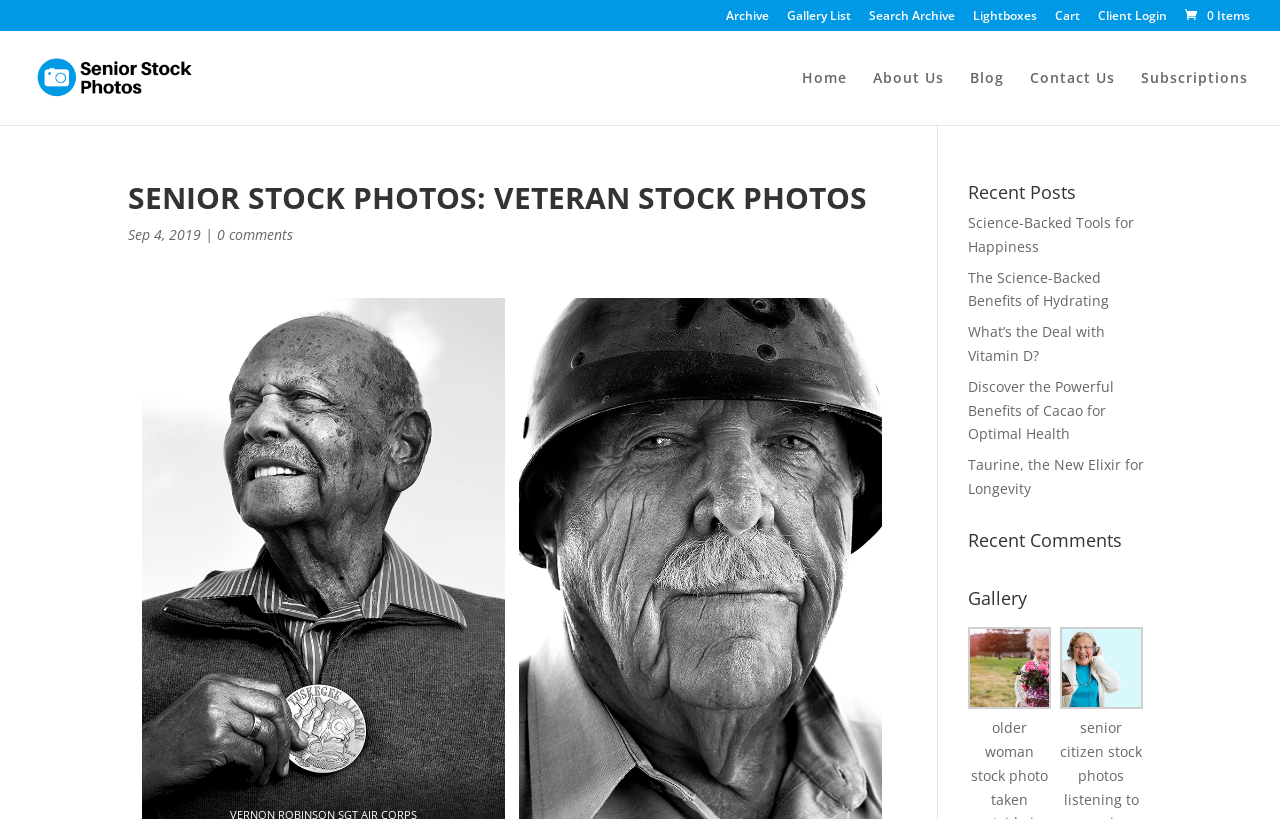How many recent posts are listed on this webpage?
Provide a short answer using one word or a brief phrase based on the image.

5